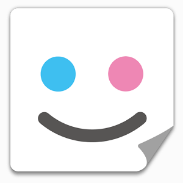What is the shape of the edges of the face?
Could you please answer the question thoroughly and with as much detail as possible?

The caption describes the face as having 'rounded edges', which gives it a soft and friendly appearance, indicating that the edges are curved rather than sharp or angular.